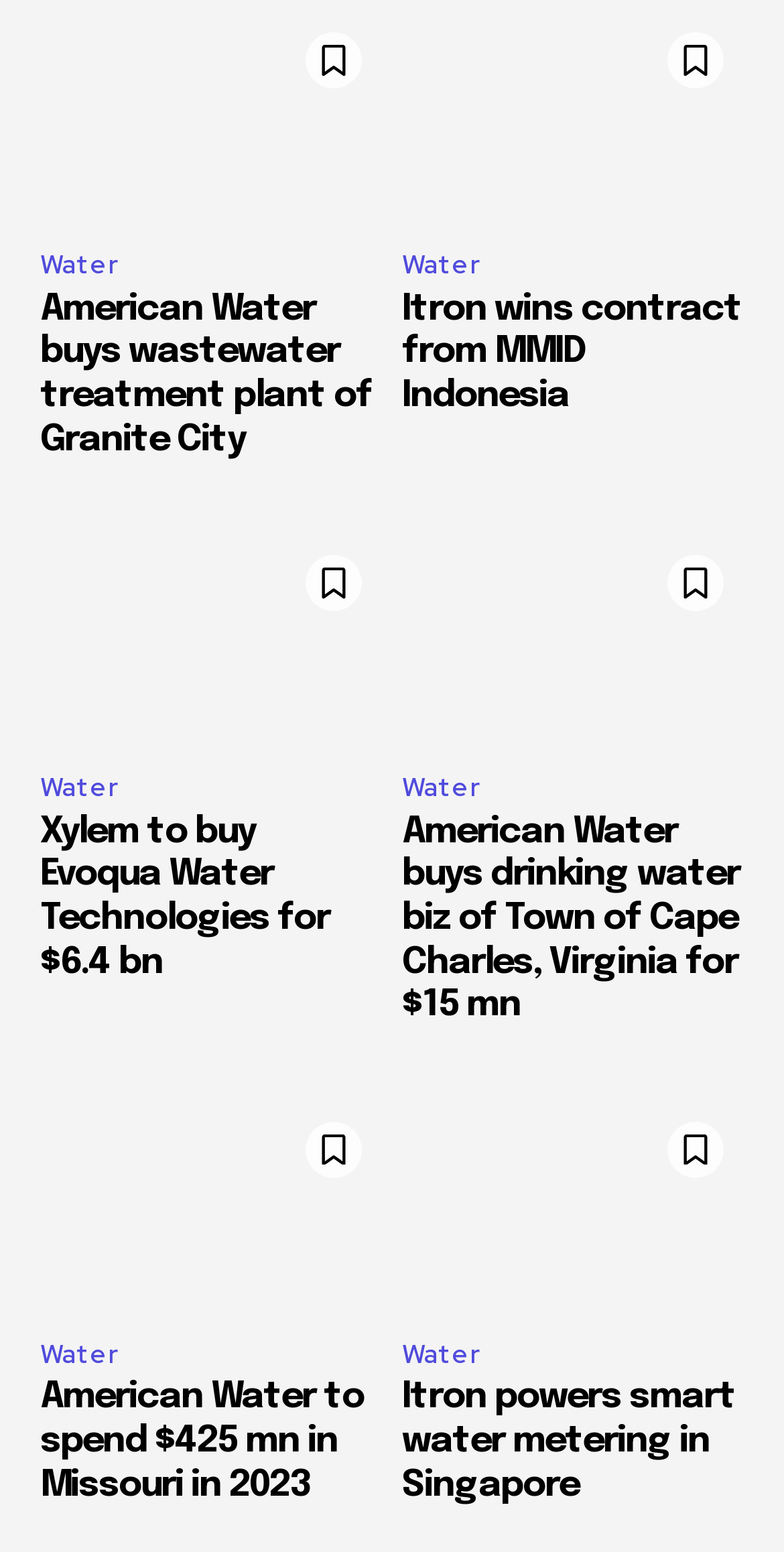Using the information in the image, give a comprehensive answer to the question: 
What is the main topic of this webpage?

Based on the multiple headings and links on the webpage, it appears that the main topic is related to water, including news and updates about water treatment, companies, and technologies.